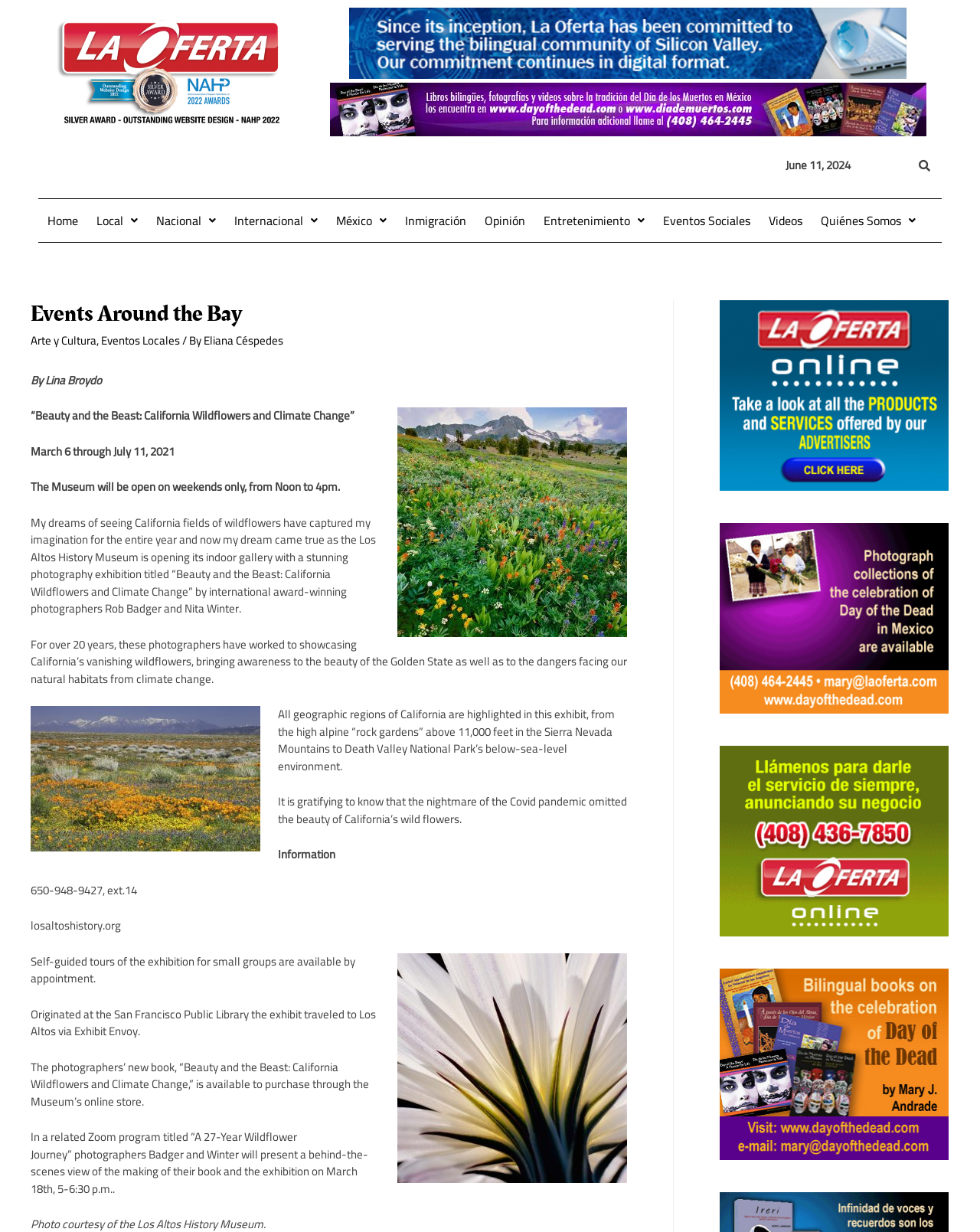Describe all significant elements and features of the webpage.

The webpage is titled "Events Around the Bay – La Oferta" and appears to be a news or event listing website. At the top of the page, there are two links and two images, likely serving as banners or advertisements. Below these, there is a search bar and a series of links to different sections of the website, including "Home", "Local", "Nacional", "Internacional", "México", "Inmigración", "Opinión", "Entretenimiento", "Eventos Sociales", "Videos", and "Quiénes Somos".

The main content of the page is an article about an exhibition titled "Beauty and the Beast: California Wildflowers and Climate Change" at the Los Altos History Museum. The article is written by Eliana Céspedes and features a header with the title of the exhibition. The text describes the exhibition, which showcases the work of international award-winning photographers Rob Badger and Nita Winter, highlighting California's vanishing wildflowers and the impact of climate change.

The article is divided into several sections, with headings and paragraphs of text. There are also several static text elements, including the date and time of the exhibition, information about the museum's hours and contact details, and a note about a related Zoom program.

On the right-hand side of the page, there are four complementary sections, each containing an image and a link. These sections appear to be advertisements or promotions for other events or articles.

Overall, the webpage has a clean and organized layout, with clear headings and concise text. The use of images and links adds visual interest and provides additional information for users.